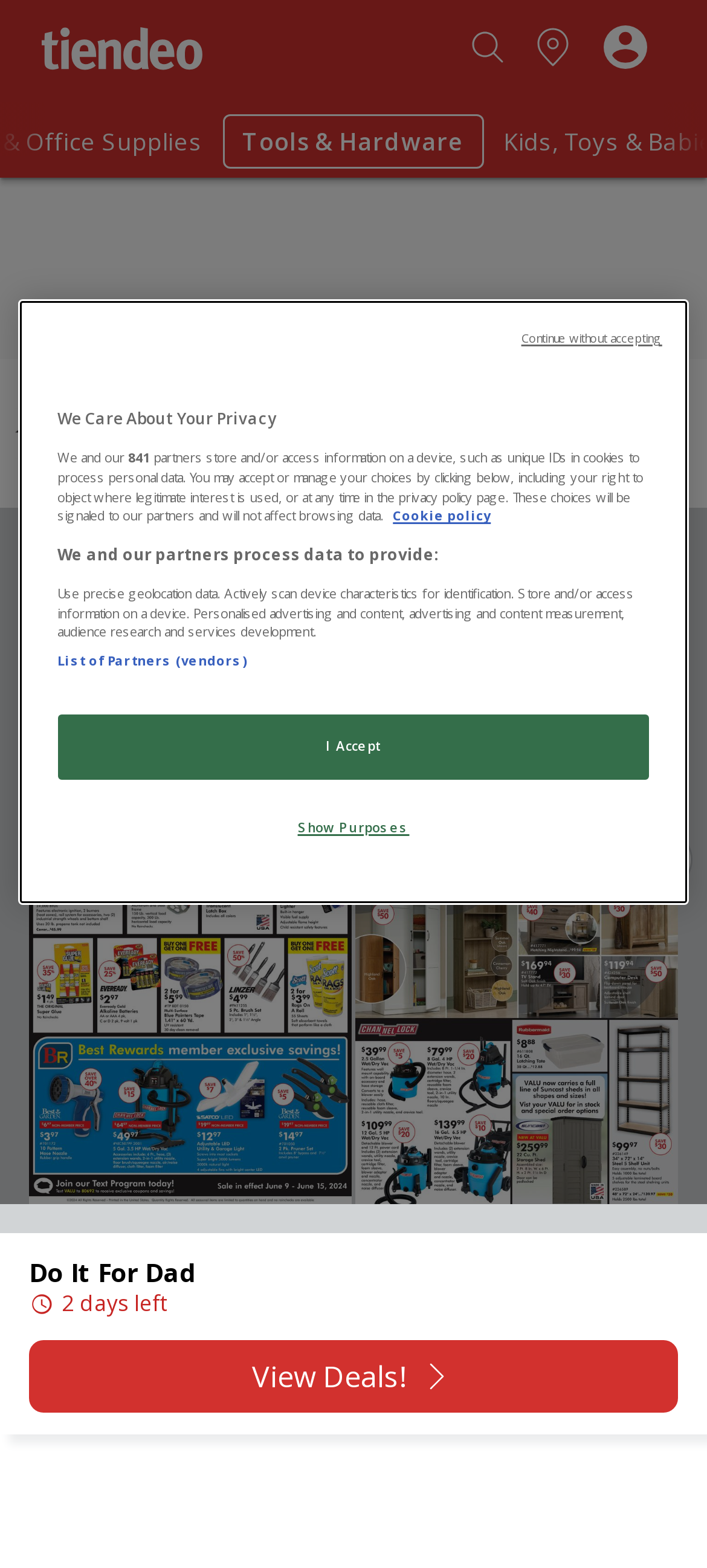Please identify the bounding box coordinates of the region to click in order to complete the task: "View deals for Do It For Dad". The coordinates must be four float numbers between 0 and 1, specified as [left, top, right, bottom].

[0.041, 0.855, 0.959, 0.901]